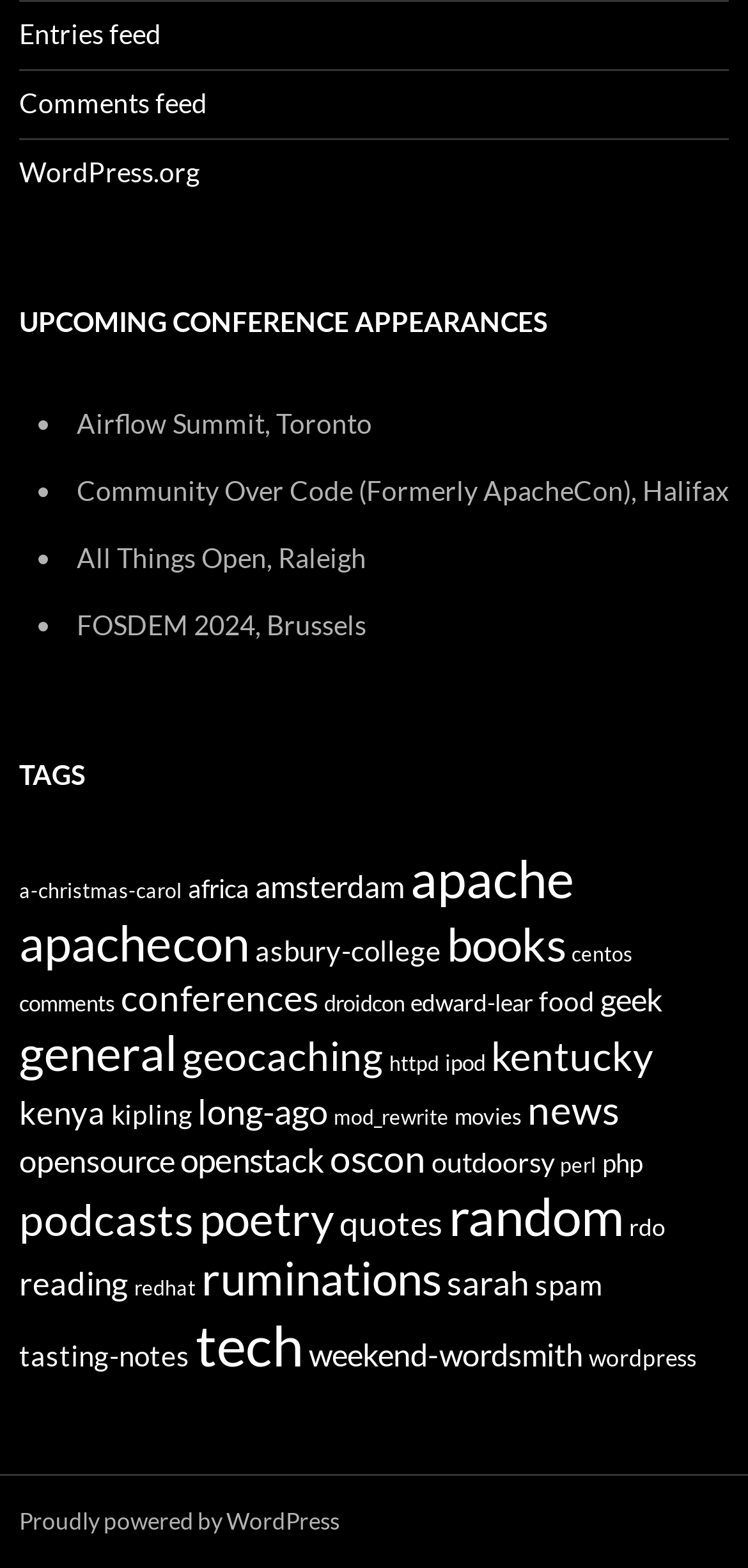Locate the bounding box coordinates of the element you need to click to accomplish the task described by this instruction: "Visit the Airflow Summit in Toronto".

[0.103, 0.26, 0.497, 0.281]